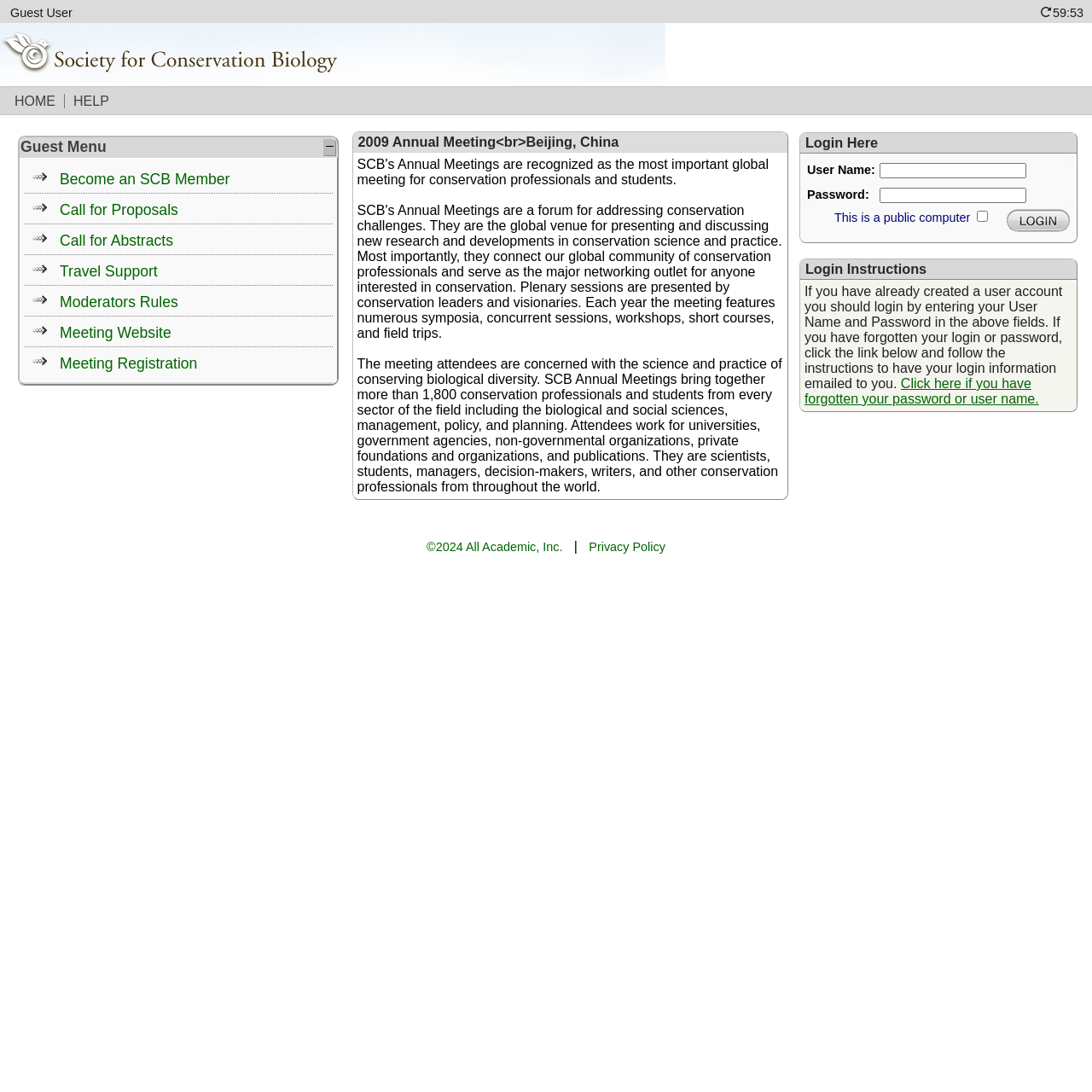Respond concisely with one word or phrase to the following query:
How many conservation professionals and students attend the SCB Annual Meetings?

More than 1,800